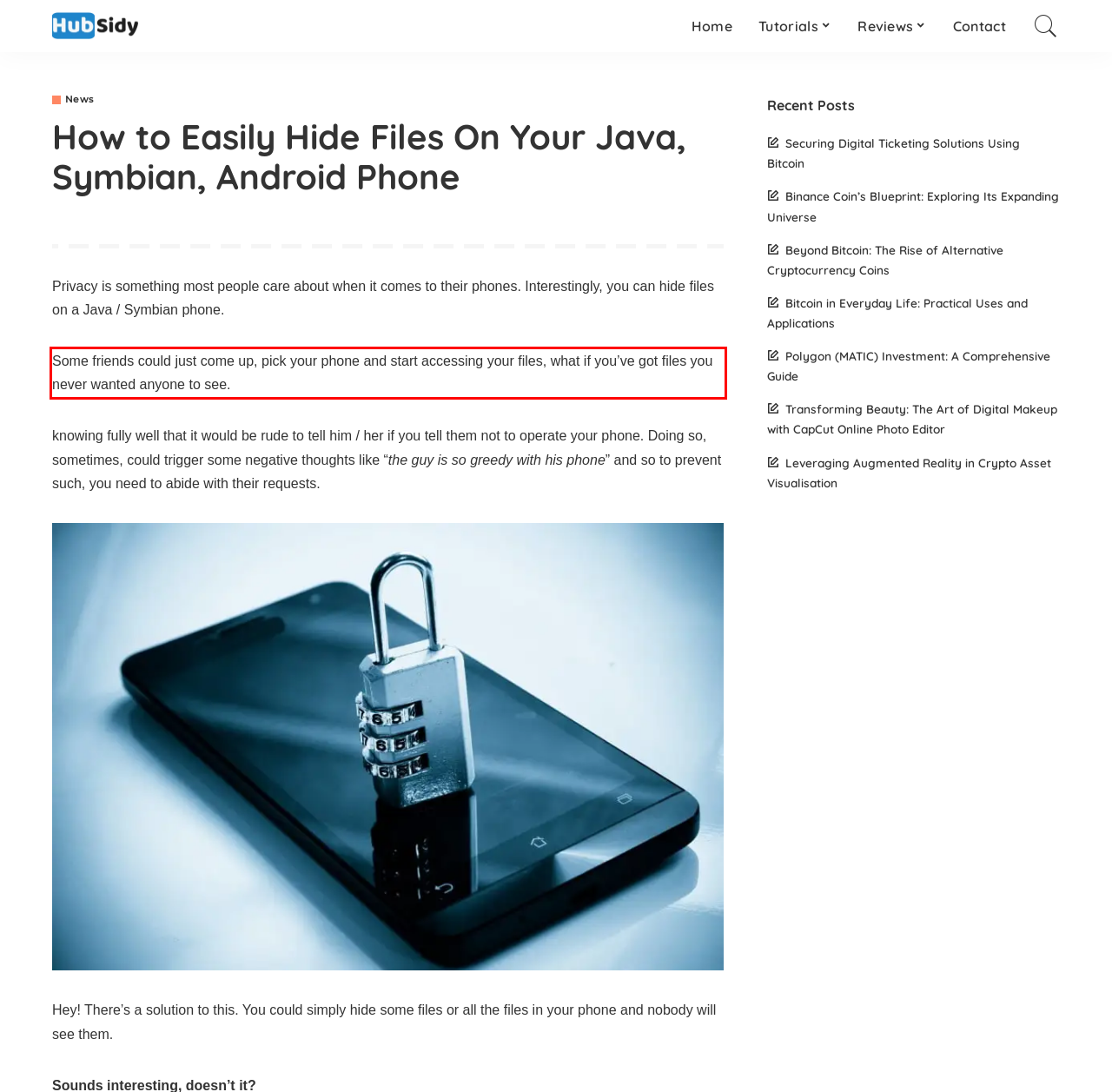Please perform OCR on the UI element surrounded by the red bounding box in the given webpage screenshot and extract its text content.

Some friends could just come up, pick your phone and start accessing your files, what if you’ve got files you never wanted anyone to see.